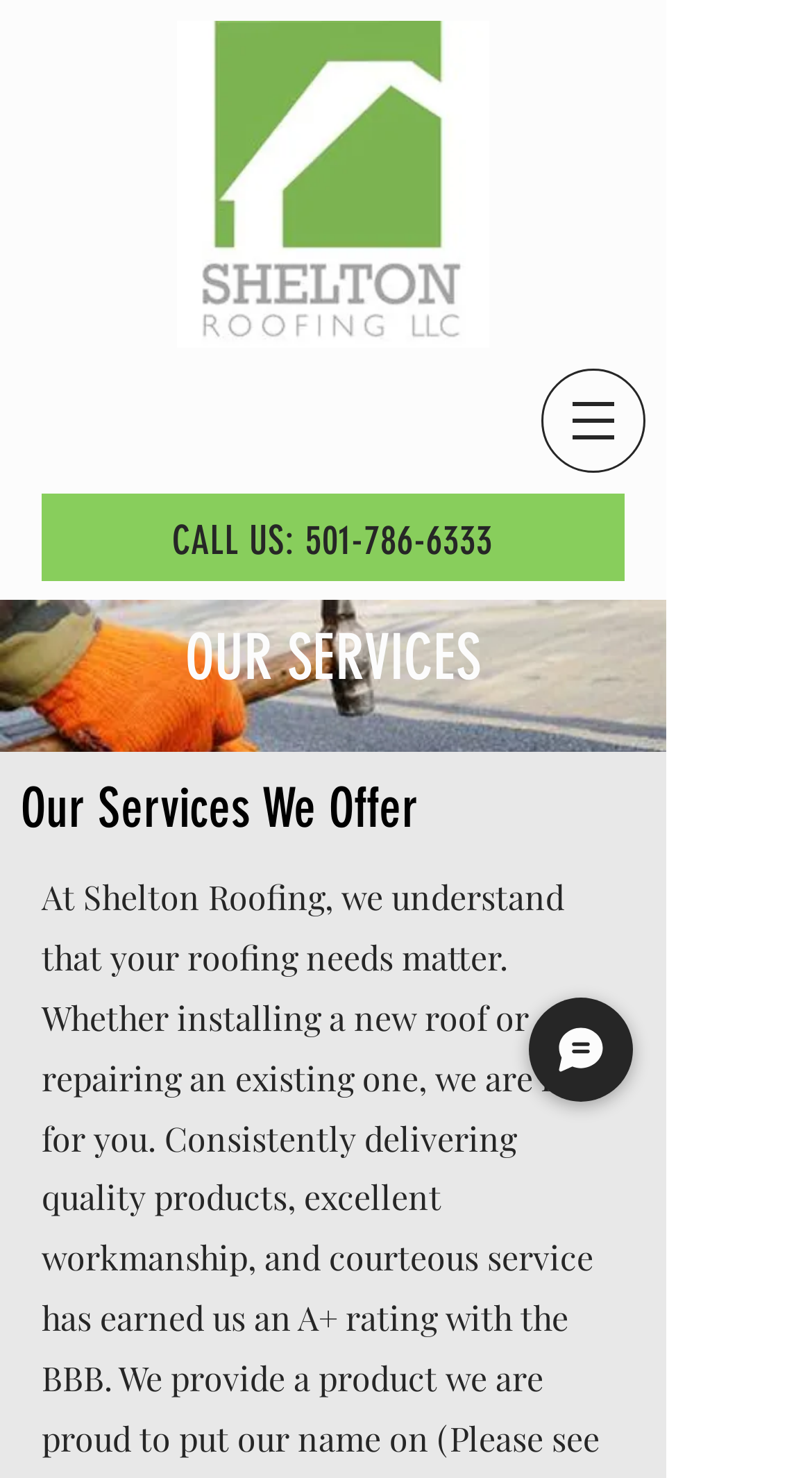Write a detailed summary of the webpage, including text, images, and layout.

The webpage appears to be a service-based website, specifically for a roofing company in Little Rock, Arkansas. At the top-left corner, there is a logo image of the company, Shelton Roofing Company. 

To the right of the logo, there is a navigation menu labeled "Site" with a dropdown button. The navigation menu is positioned near the top of the page. 

Below the navigation menu, there is a call-to-action section with the text "CALL US:" followed by a phone number "501-786-6333" in the form of a link. This section is positioned near the top-center of the page.

On the left side of the page, there is a large image related to roof repair, taking up a significant portion of the page's height. Above the image, there are two headings, "OUR SERVICES" and "Our Services We Offer", which suggest that the page will provide information about the services offered by the company.

At the bottom-right corner of the page, there is a chat button with an accompanying image. This button is likely used to initiate a chat with the company's representatives.

Overall, the webpage appears to be a service-based website that provides information about the company's services and offers a way for visitors to contact them.